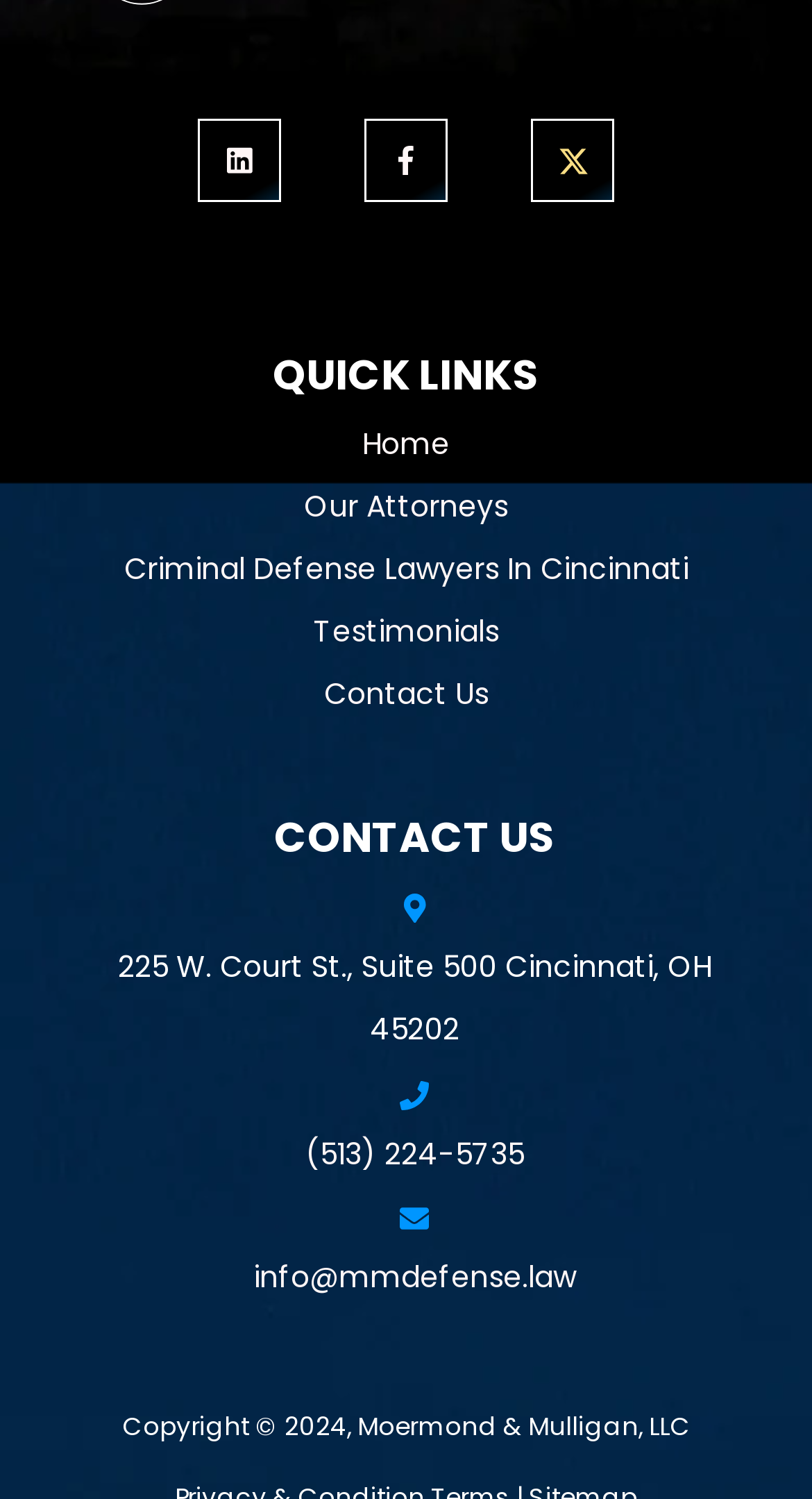Locate the bounding box coordinates of the clickable part needed for the task: "Click on Home".

[0.446, 0.287, 0.554, 0.308]